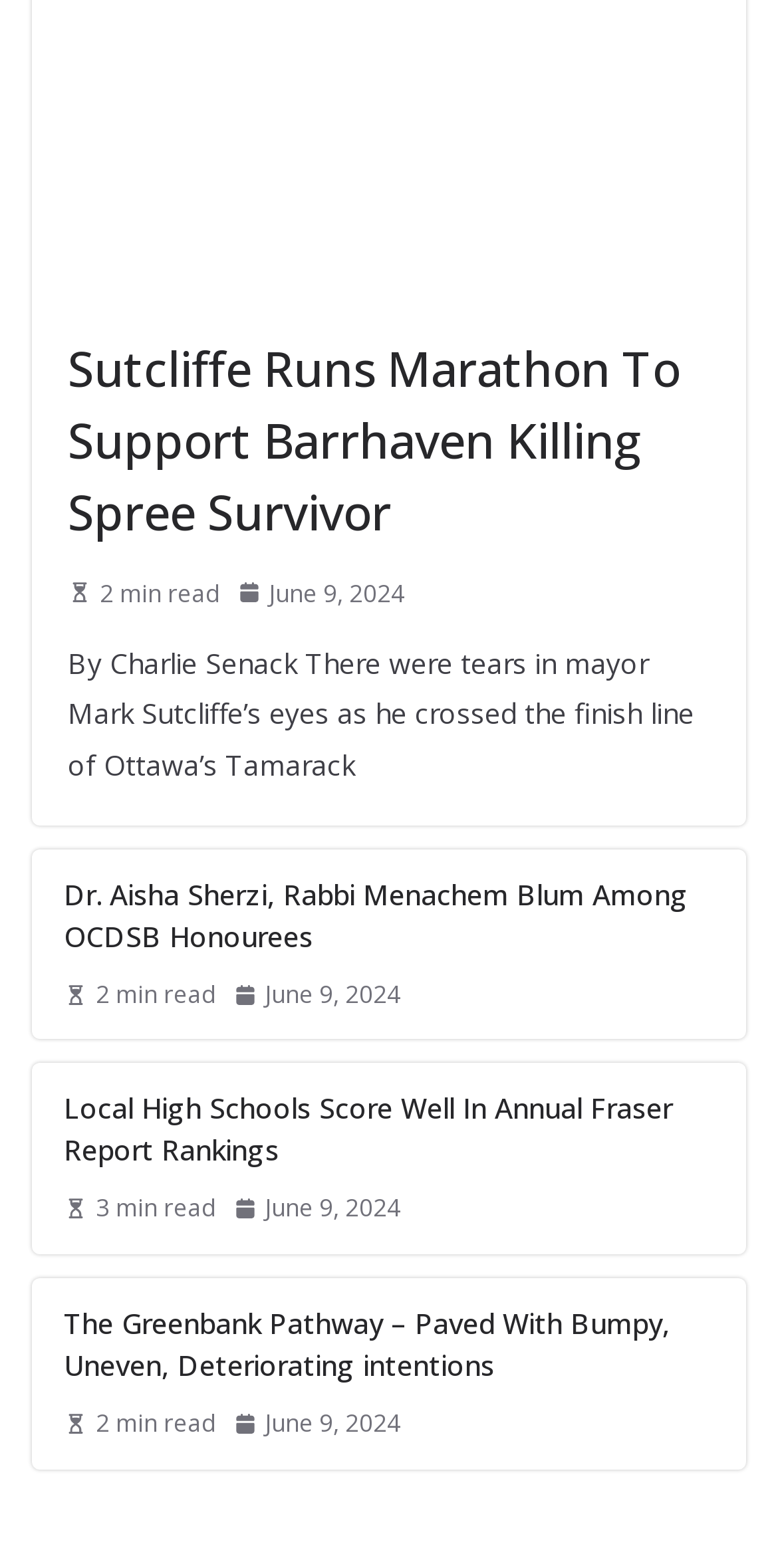Provide the bounding box coordinates of the section that needs to be clicked to accomplish the following instruction: "Share via Facebook."

None